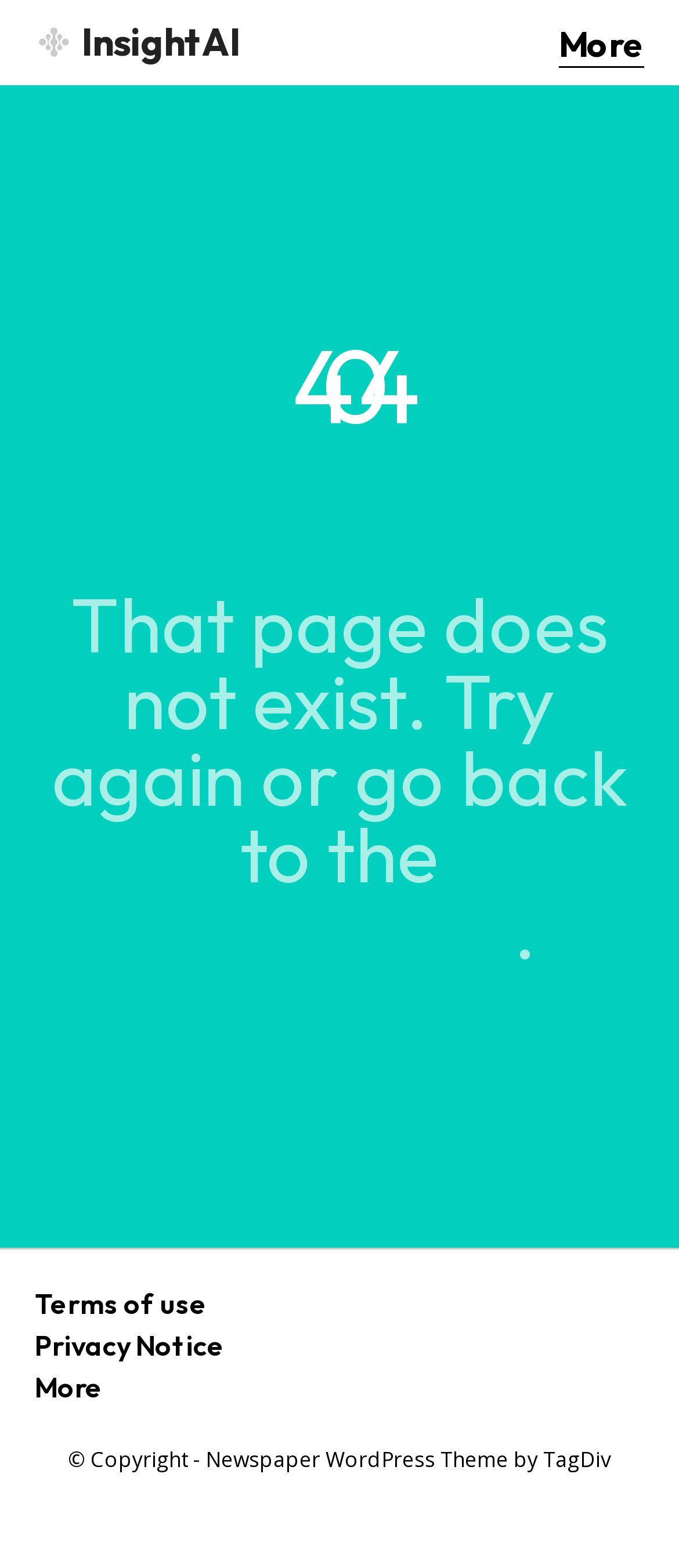What is the purpose of the search bar?
Refer to the image and respond with a one-word or short-phrase answer.

To search the website